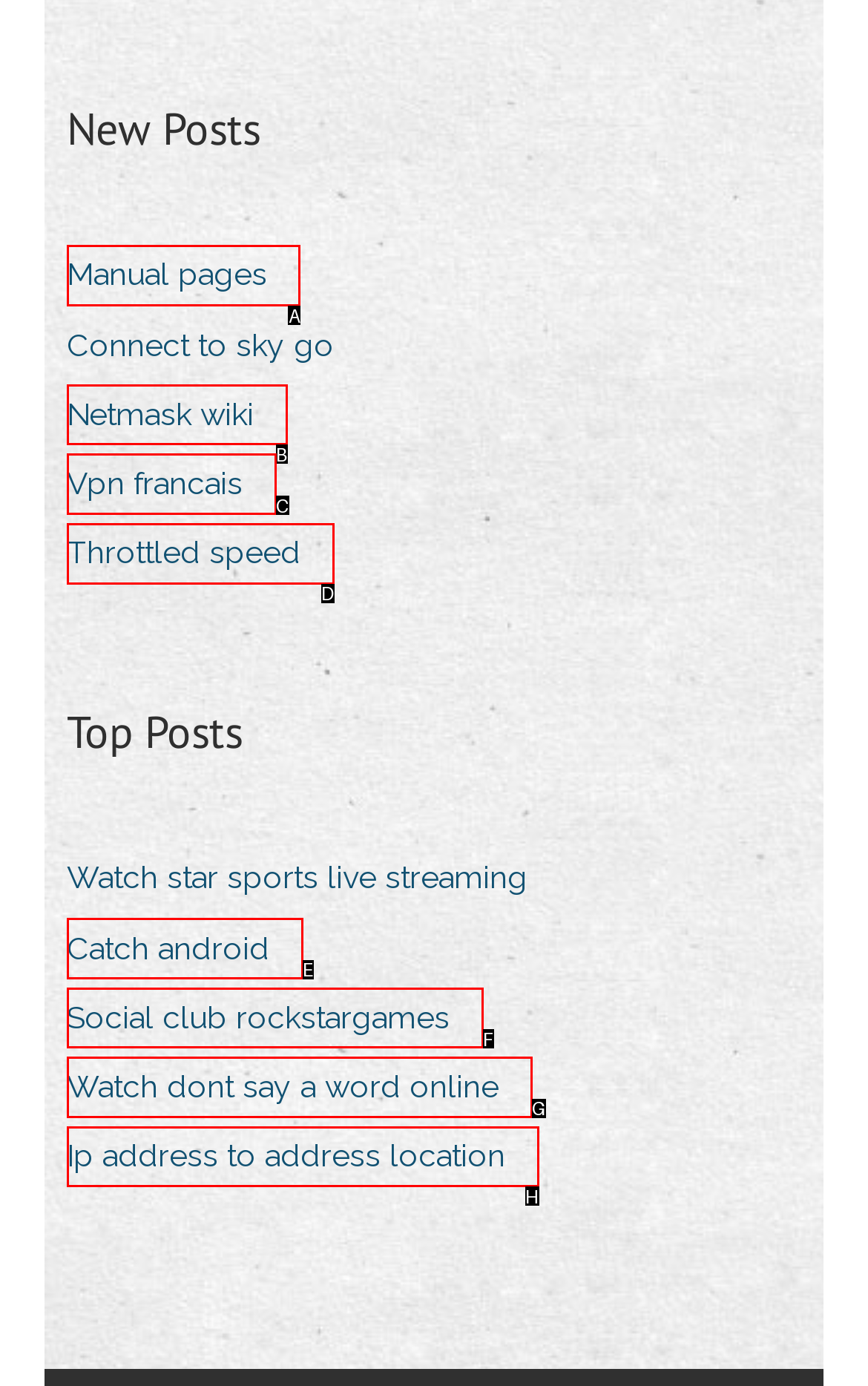For the instruction: View manual pages, determine the appropriate UI element to click from the given options. Respond with the letter corresponding to the correct choice.

A